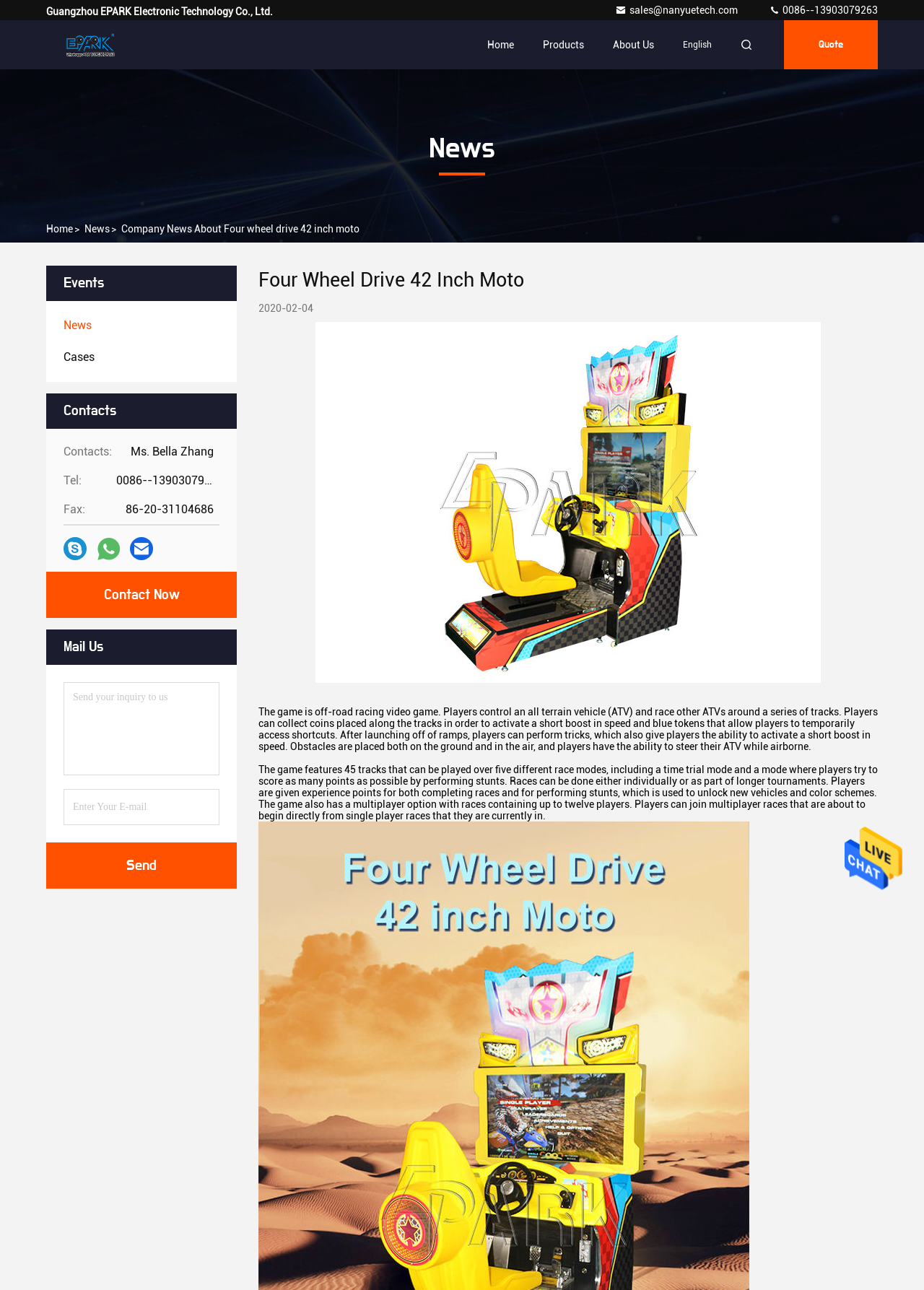What is the name of the contact person?
Refer to the image and provide a concise answer in one word or phrase.

Ms. Bella Zhang